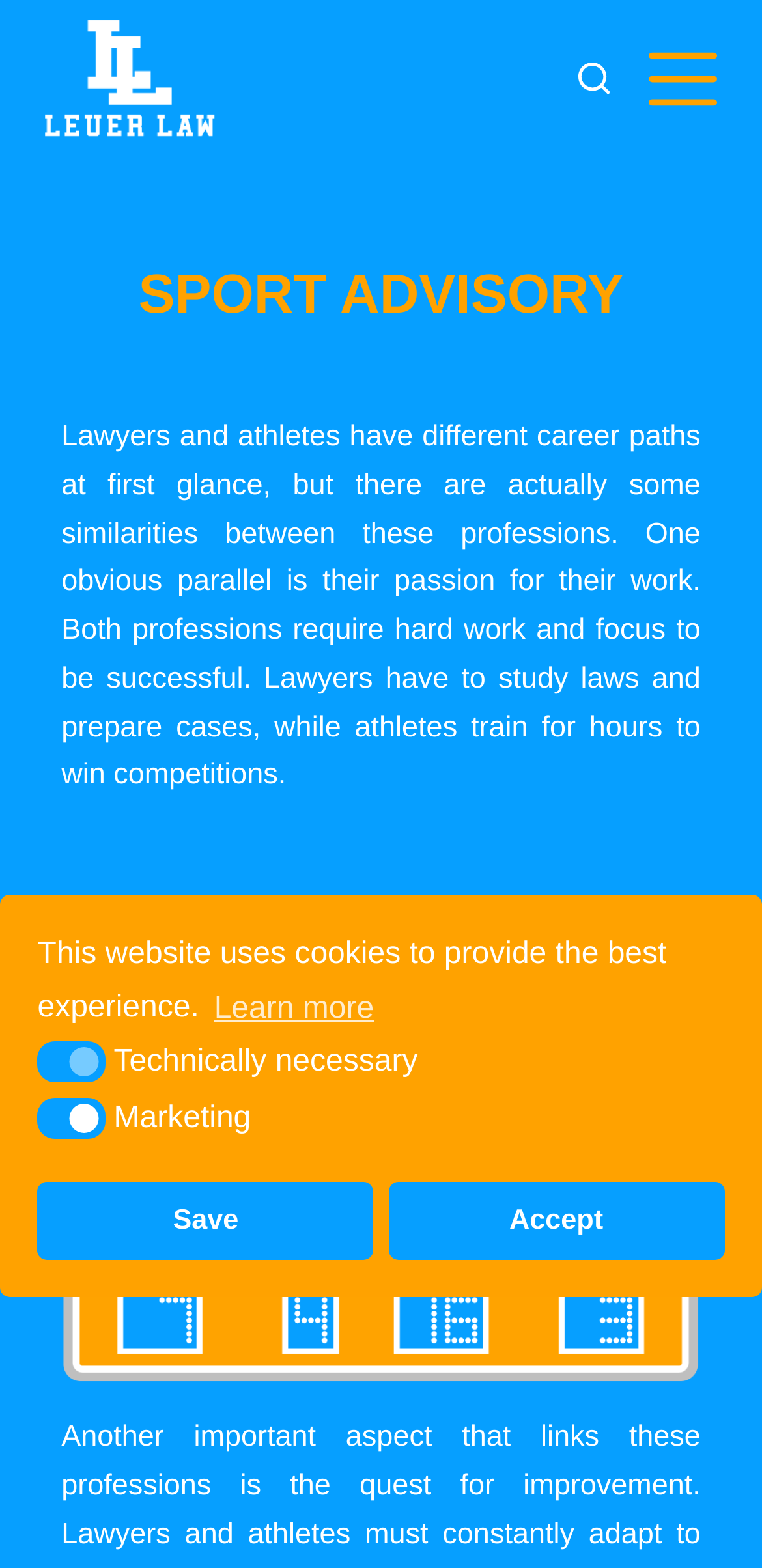What is the profession of the people mentioned in the text?
Please provide a single word or phrase answer based on the image.

Lawyers and athletes